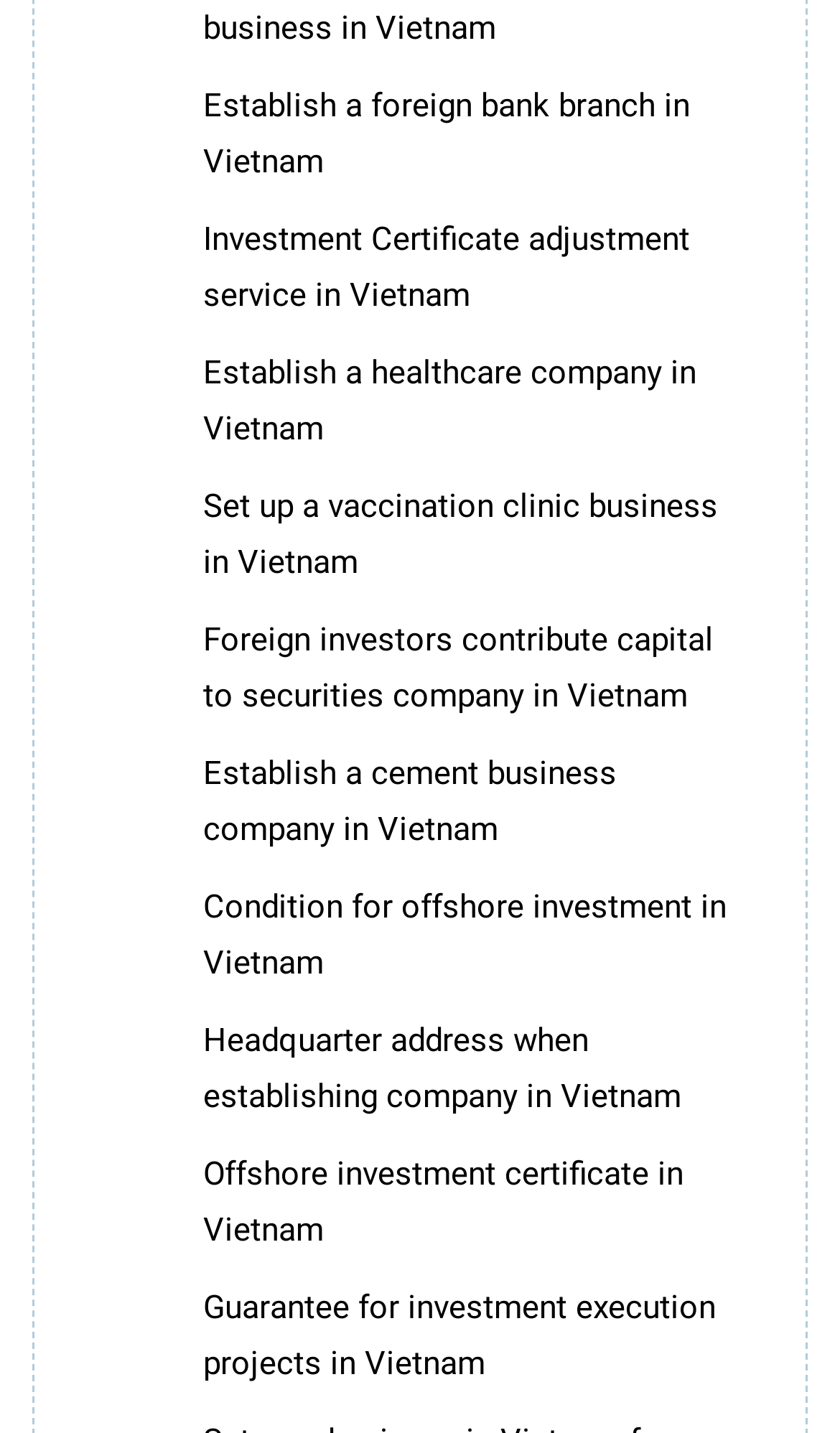Determine the bounding box coordinates of the region to click in order to accomplish the following instruction: "Get information on Foreign investors contribute capital to securities company in Vietnam". Provide the coordinates as four float numbers between 0 and 1, specifically [left, top, right, bottom].

[0.242, 0.427, 0.921, 0.505]